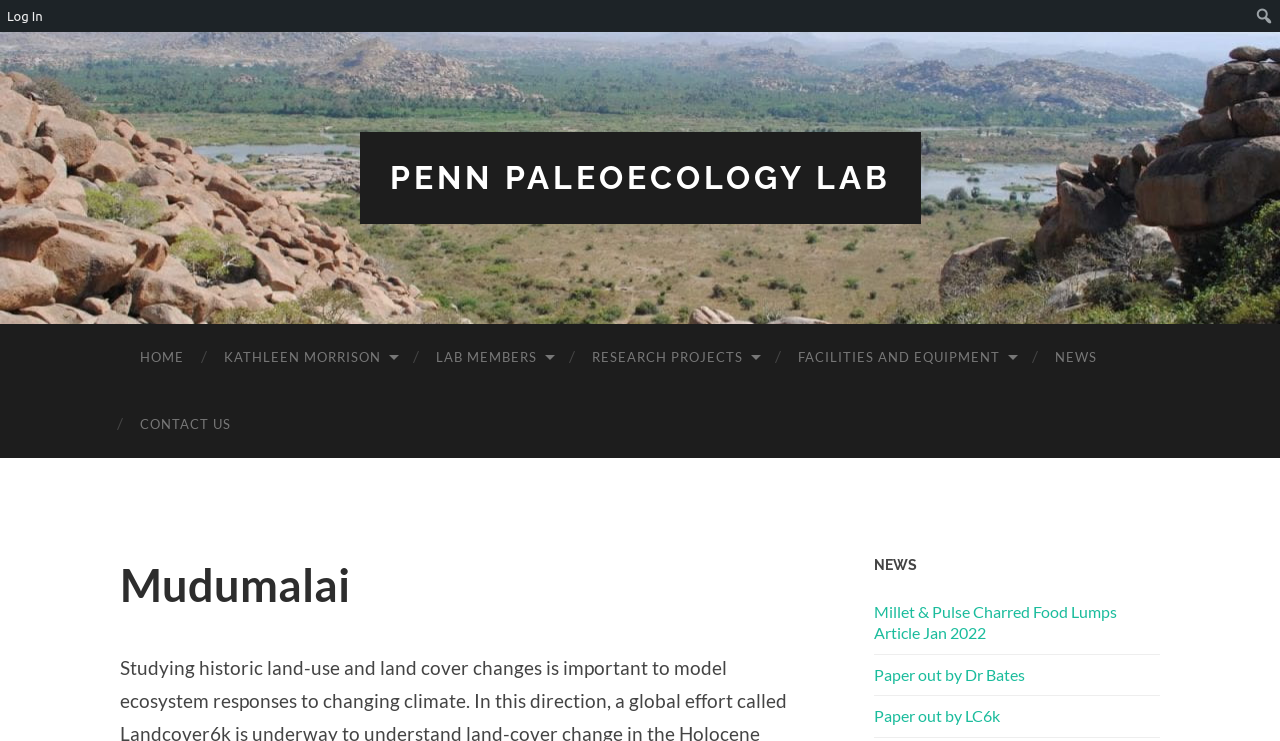Please mark the clickable region by giving the bounding box coordinates needed to complete this instruction: "Share on Facebook".

None